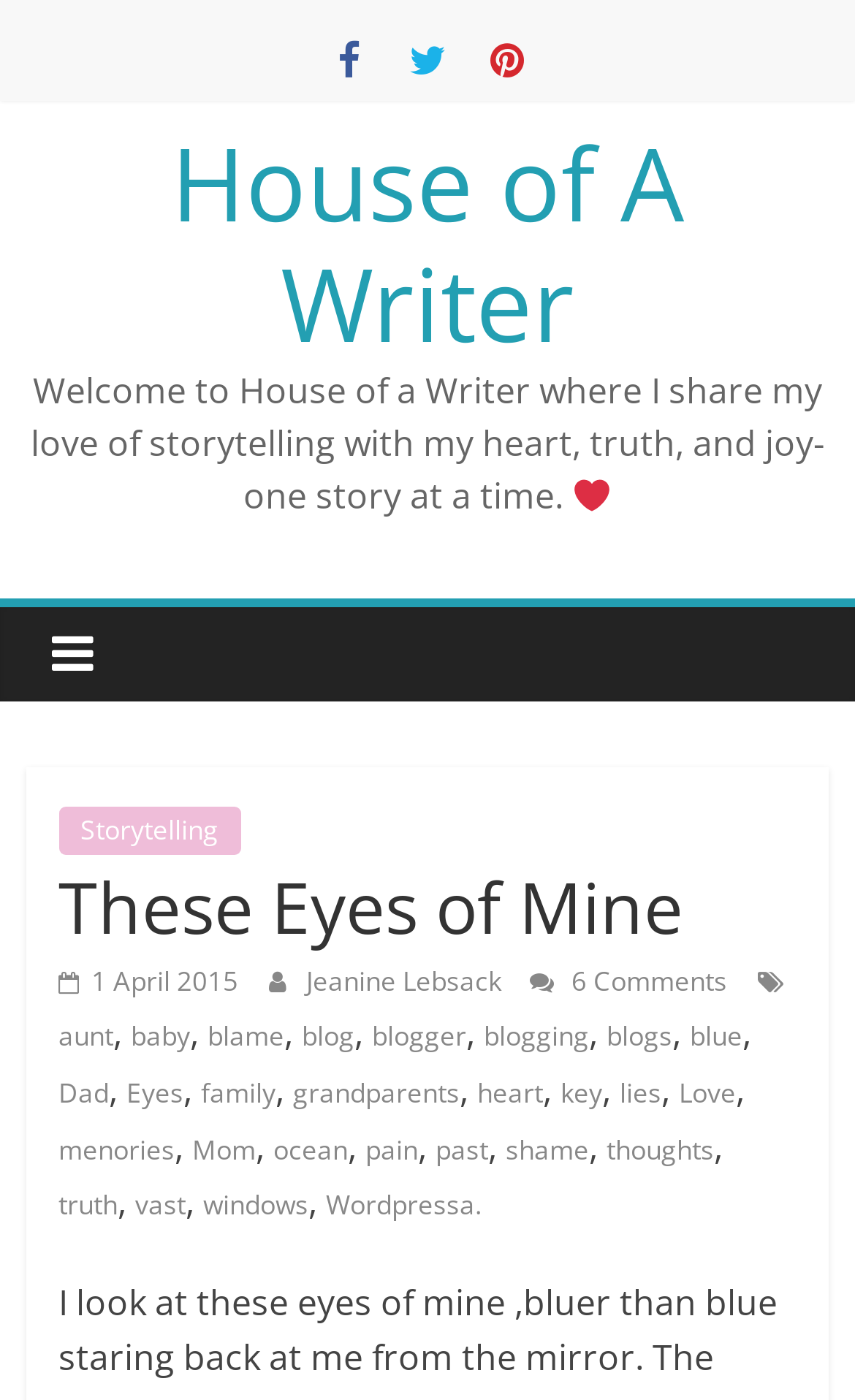What is the name of the writer's house?
Relying on the image, give a concise answer in one word or a brief phrase.

House of A Writer